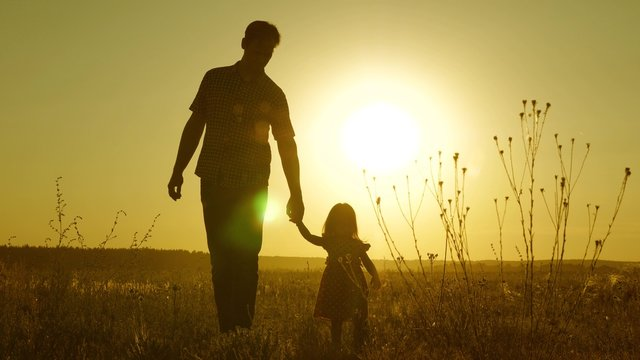What is the daughter wearing?
Provide a fully detailed and comprehensive answer to the question.

The caption describes the daughter's clothing as a dotted dress, which is a type of dress with small dots or spots on the fabric. This information is provided in the caption, enabling us to accurately determine the daughter's attire.